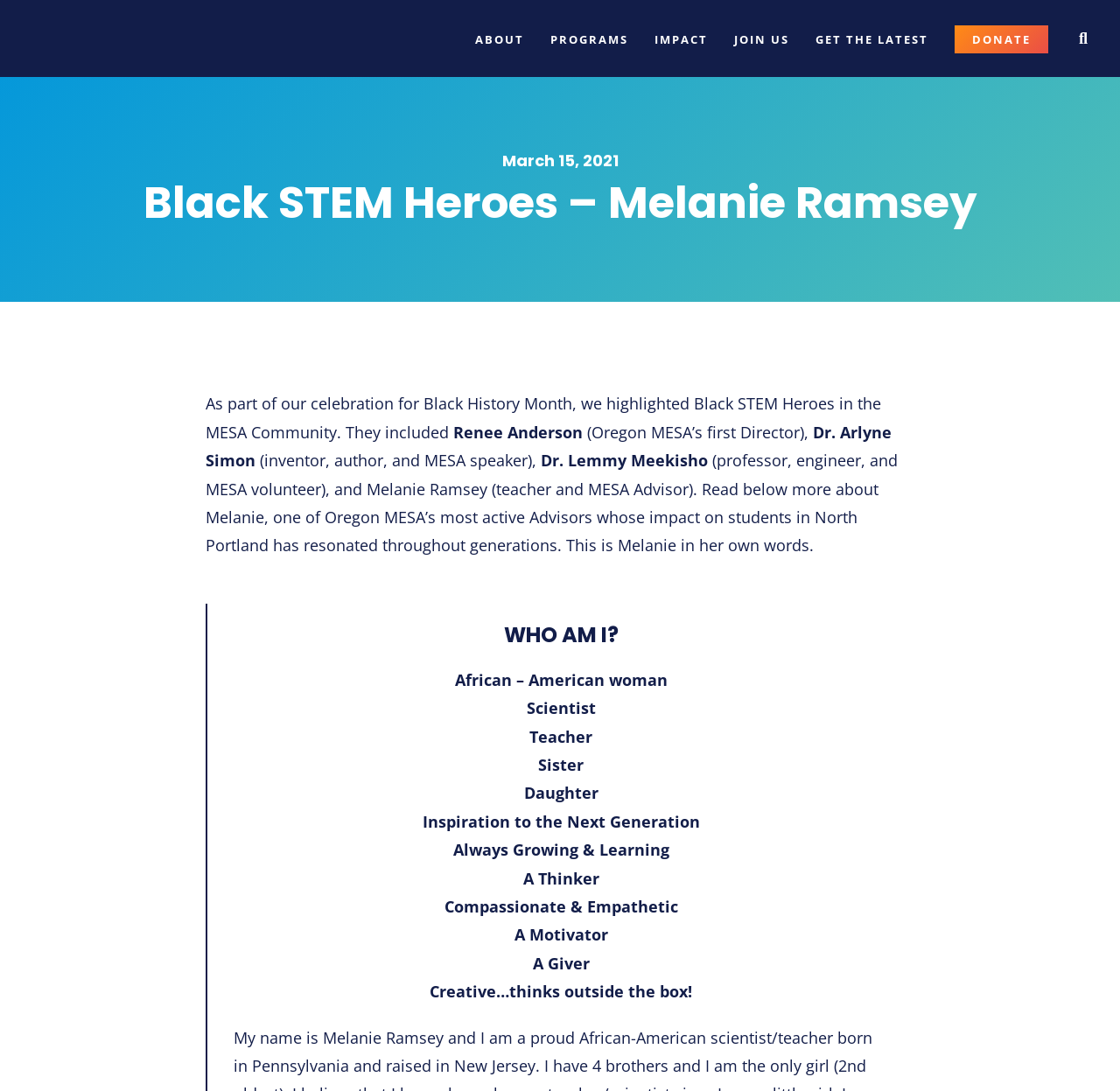Identify the bounding box coordinates of the HTML element based on this description: "Impact".

[0.576, 0.03, 0.623, 0.042]